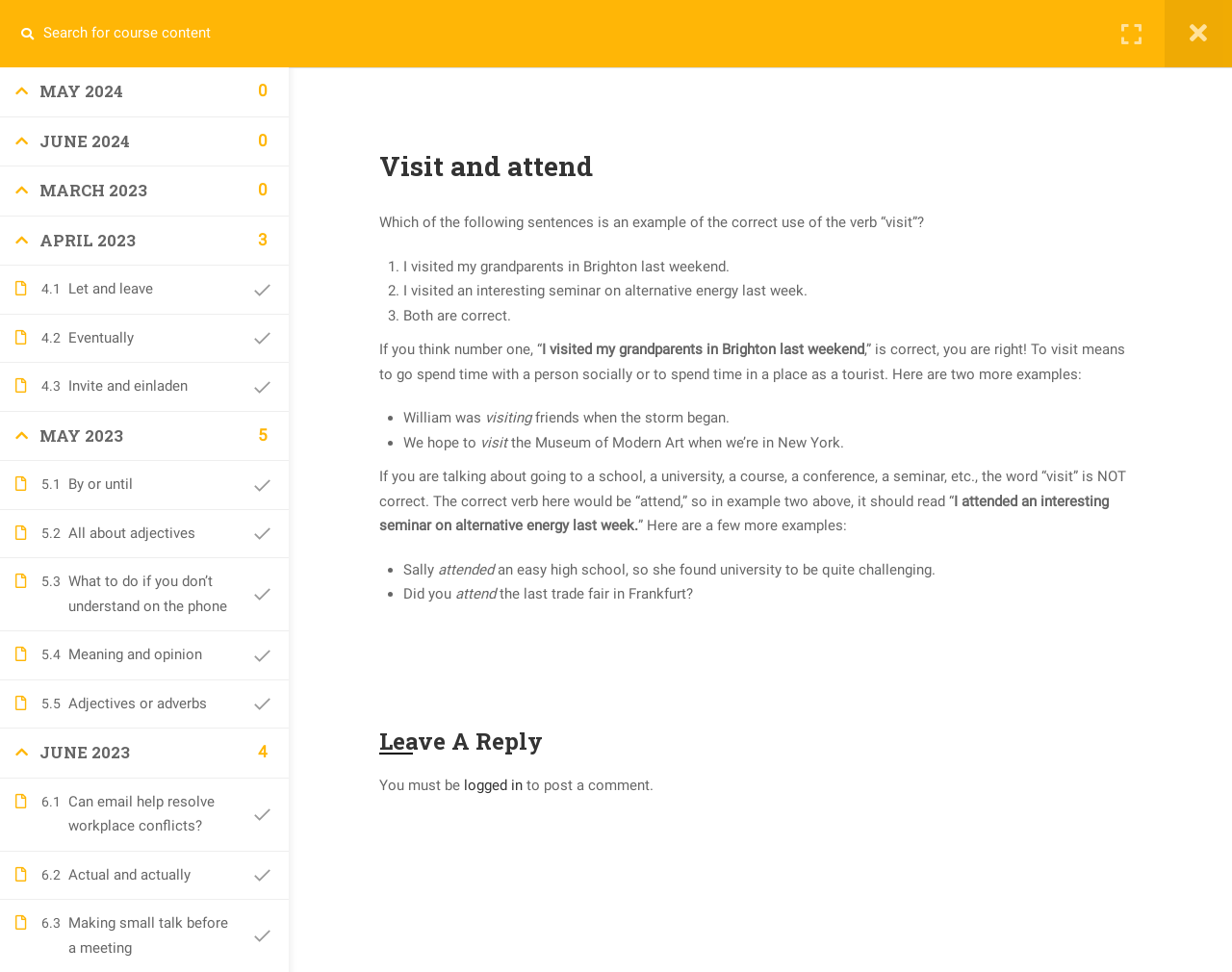Identify the bounding box coordinates for the element you need to click to achieve the following task: "Search for course content". Provide the bounding box coordinates as four float numbers between 0 and 1, in the form [left, top, right, bottom].

[0.0, 0.006, 0.234, 0.063]